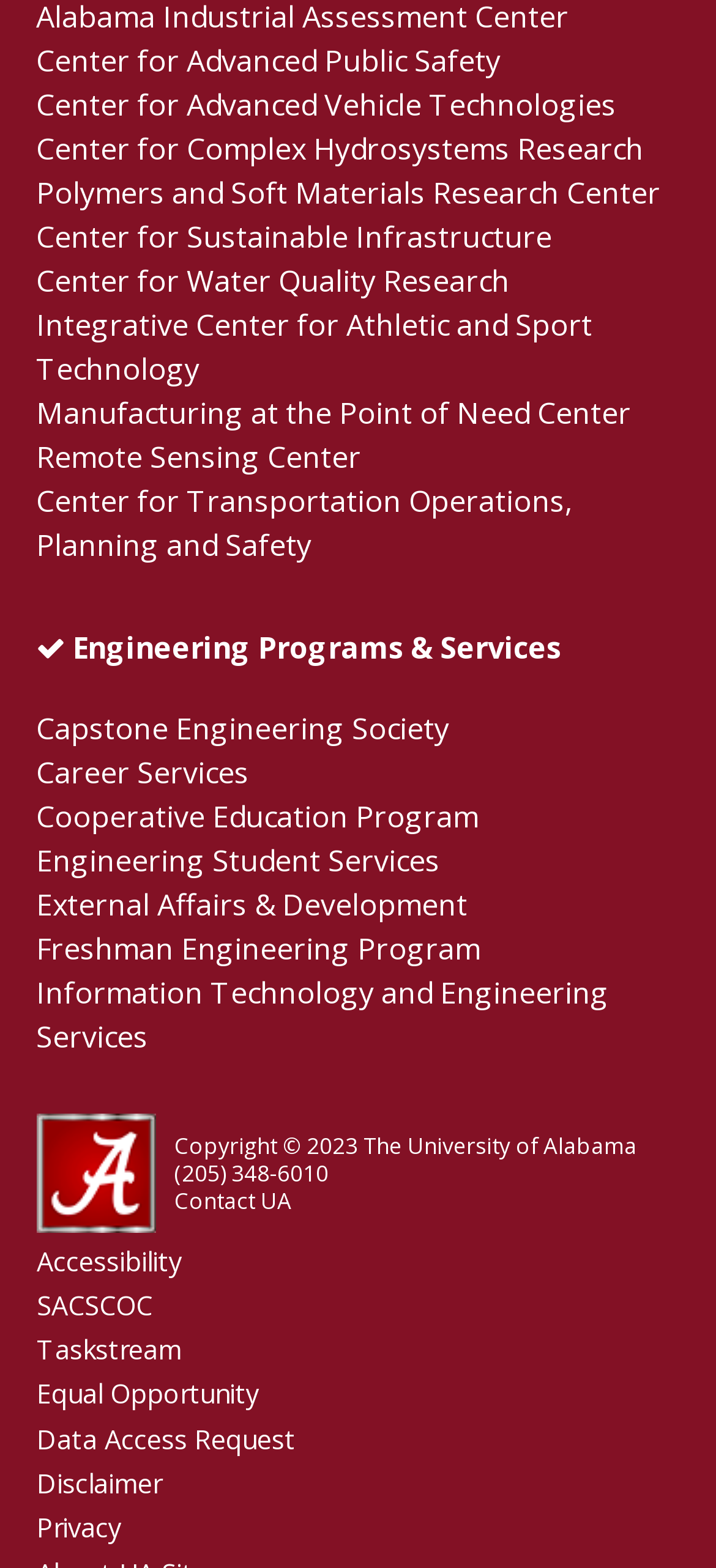Using the description "Engineering Programs & Services", predict the bounding box of the relevant HTML element.

[0.05, 0.4, 0.783, 0.425]